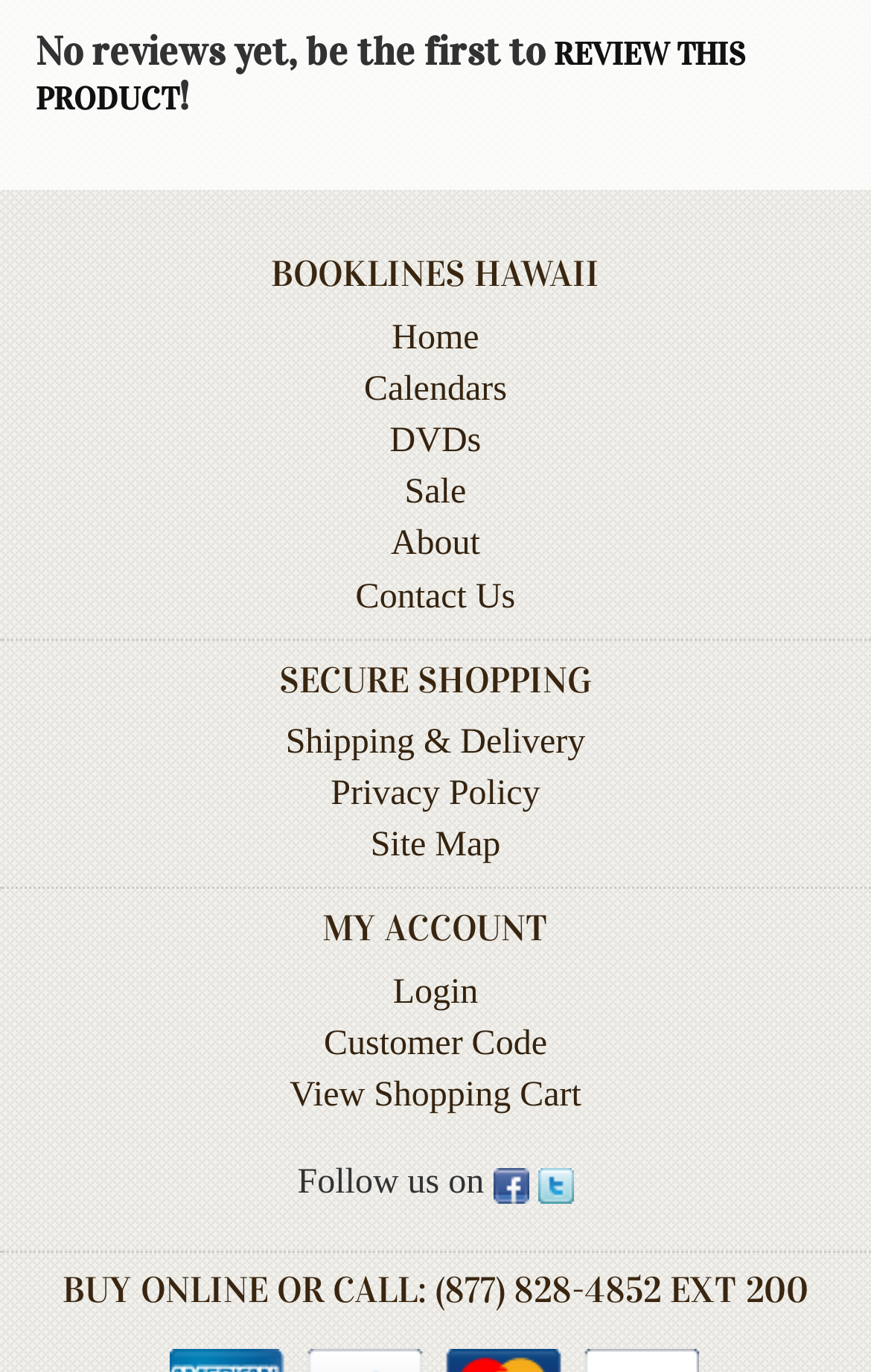Please pinpoint the bounding box coordinates for the region I should click to adhere to this instruction: "Go to Home".

[0.45, 0.232, 0.55, 0.261]